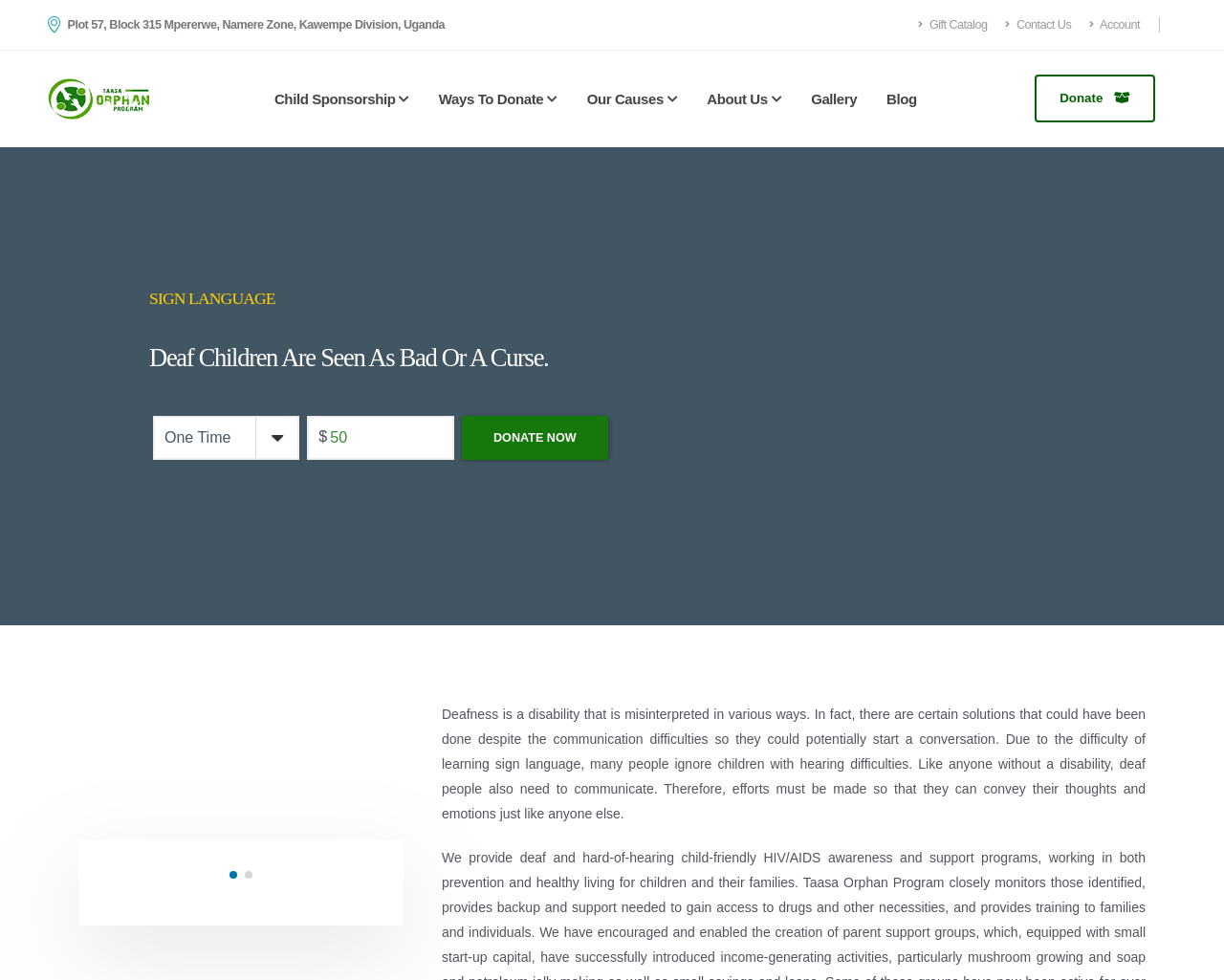What is the function of the button with the text 'Donate Now'?
Look at the image and answer with only one word or phrase.

To make a donation